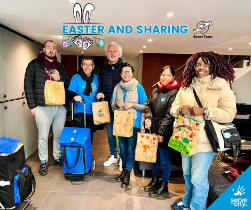What is the name of the community-focused organization involved in the event?
Provide a thorough and detailed answer to the question.

The setting of the image suggests involvement in a charitable initiative organized by Serve the City, a community-focused organization, which hints at their mission to spread kindness and togetherness during special times like Easter.